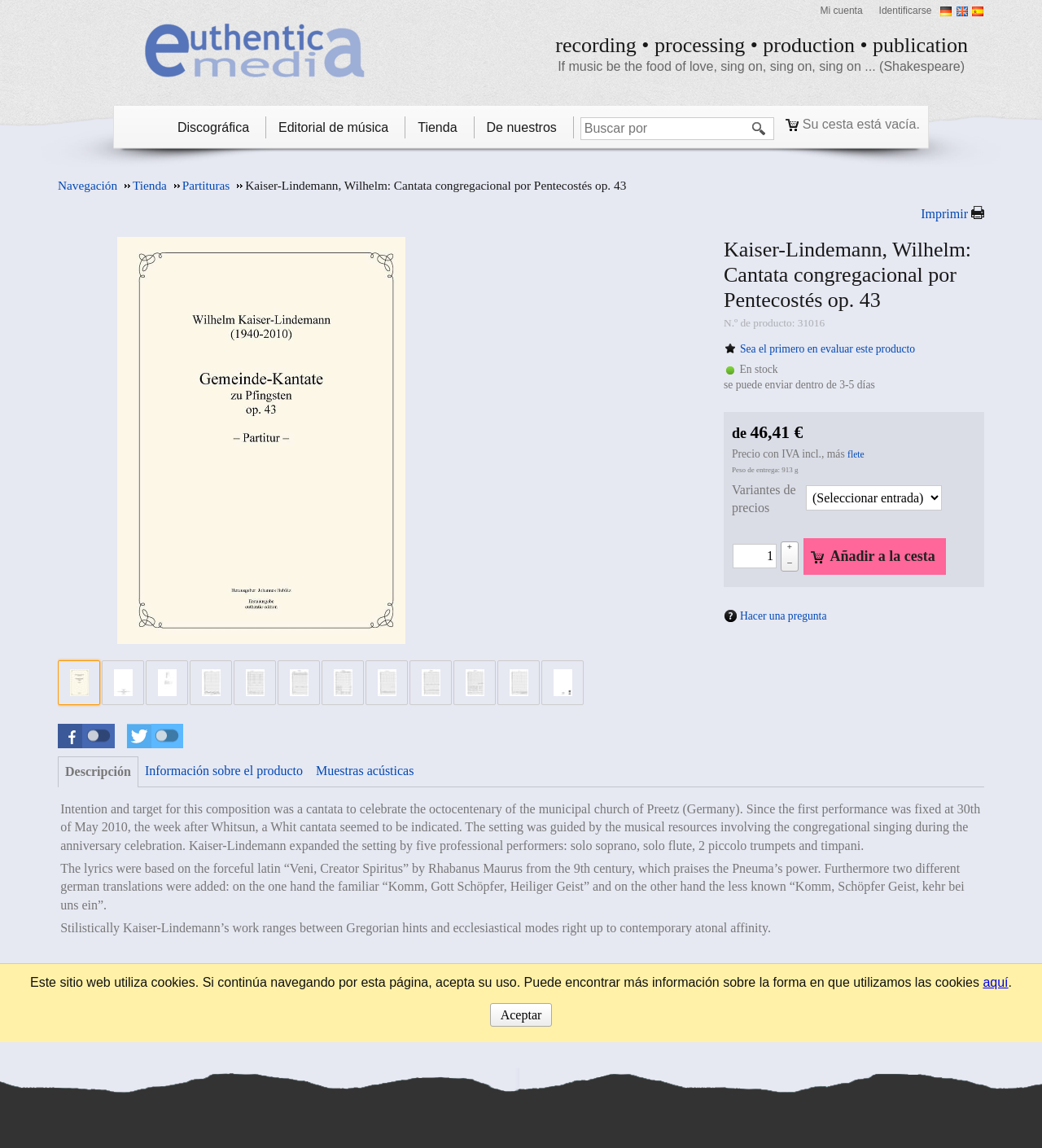Provide the bounding box coordinates of the section that needs to be clicked to accomplish the following instruction: "Search for products."

[0.558, 0.103, 0.74, 0.121]